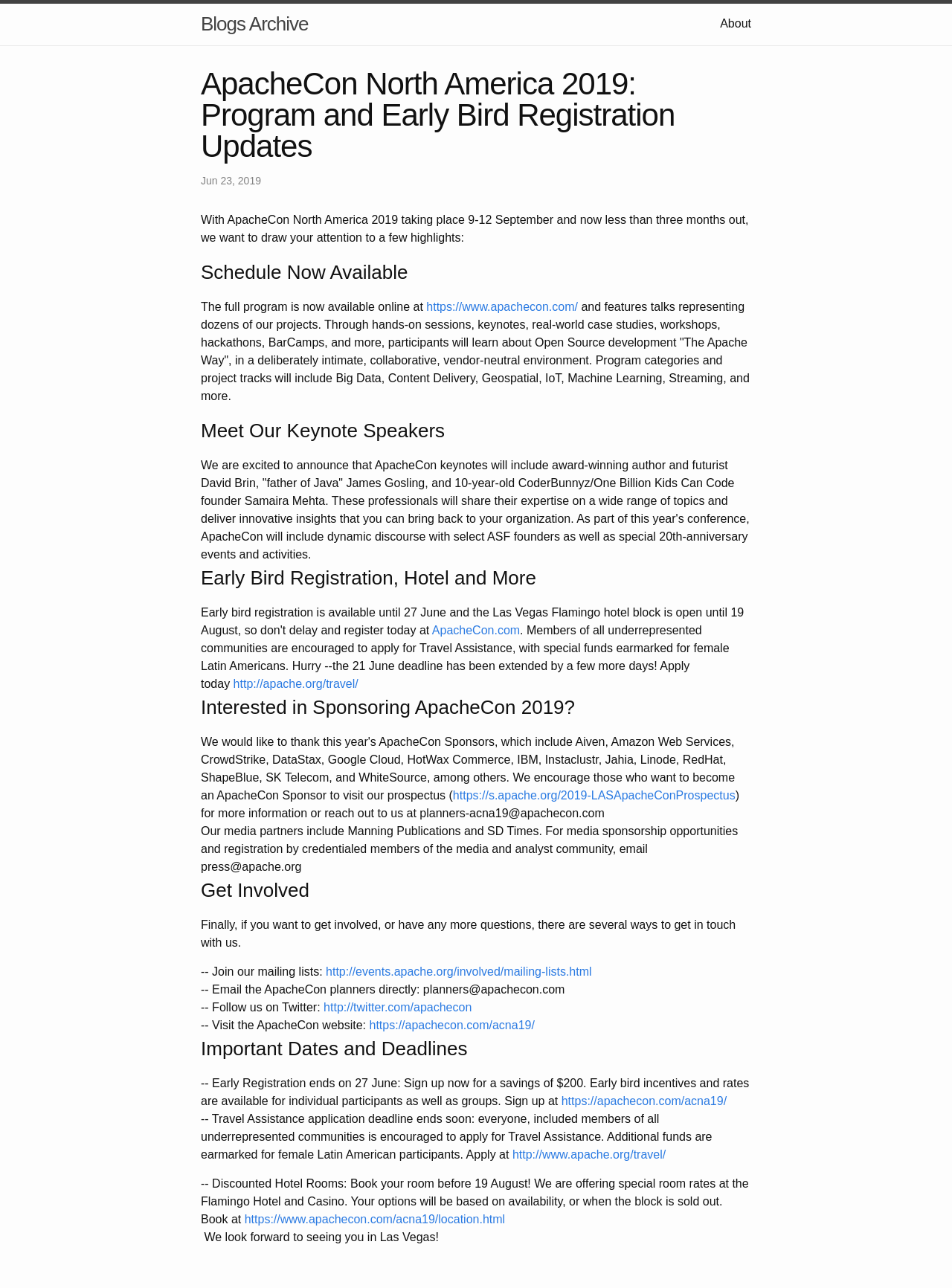When is ApacheCon North America 2019 taking place?
We need a detailed and meticulous answer to the question.

The answer can be found in the first paragraph of the webpage, which states 'With ApacheCon North America 2019 taking place 9-12 September and now less than three months out...'.